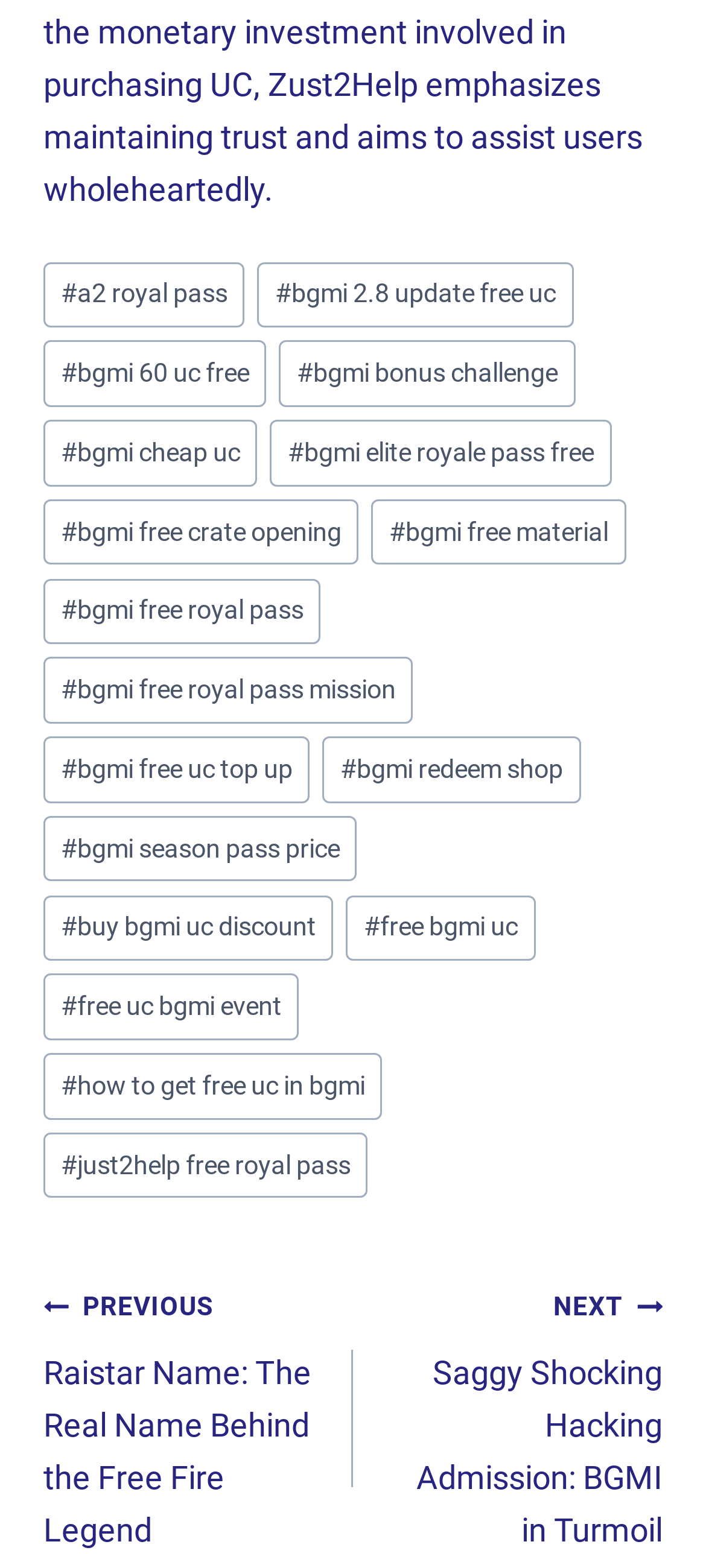Determine the bounding box coordinates for the clickable element required to fulfill the instruction: "Visit the '#a2 royal pass' page". Provide the coordinates as four float numbers between 0 and 1, i.e., [left, top, right, bottom].

[0.062, 0.167, 0.347, 0.209]